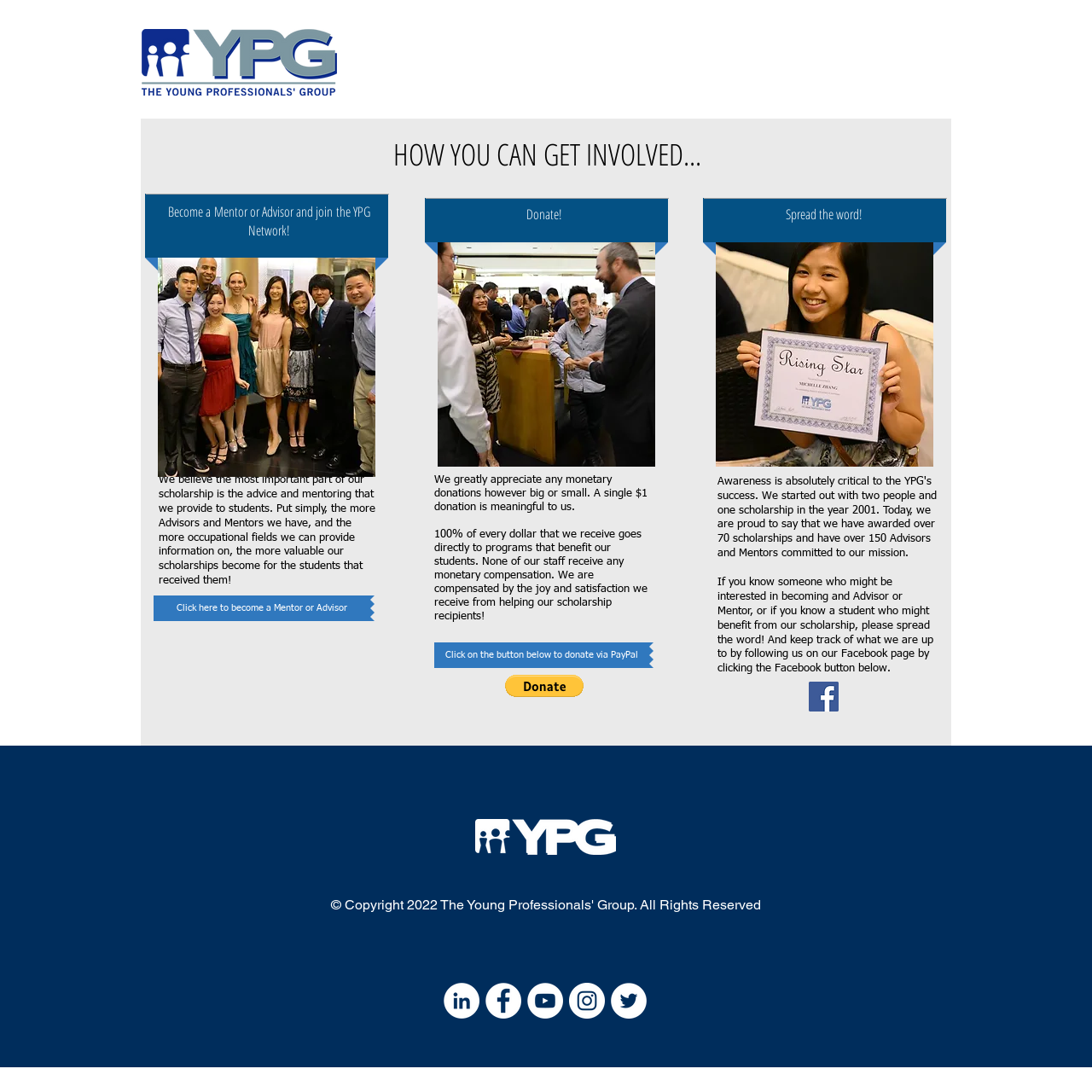Look at the image and give a detailed response to the following question: What is the main purpose of the YPG organization?

Based on the webpage content, it is clear that the YPG organization is focused on providing scholarships and mentoring to students. The text 'We believe the most important part of our scholarship is the advice and mentoring that we provide to students' suggests that mentoring is a key aspect of their program.